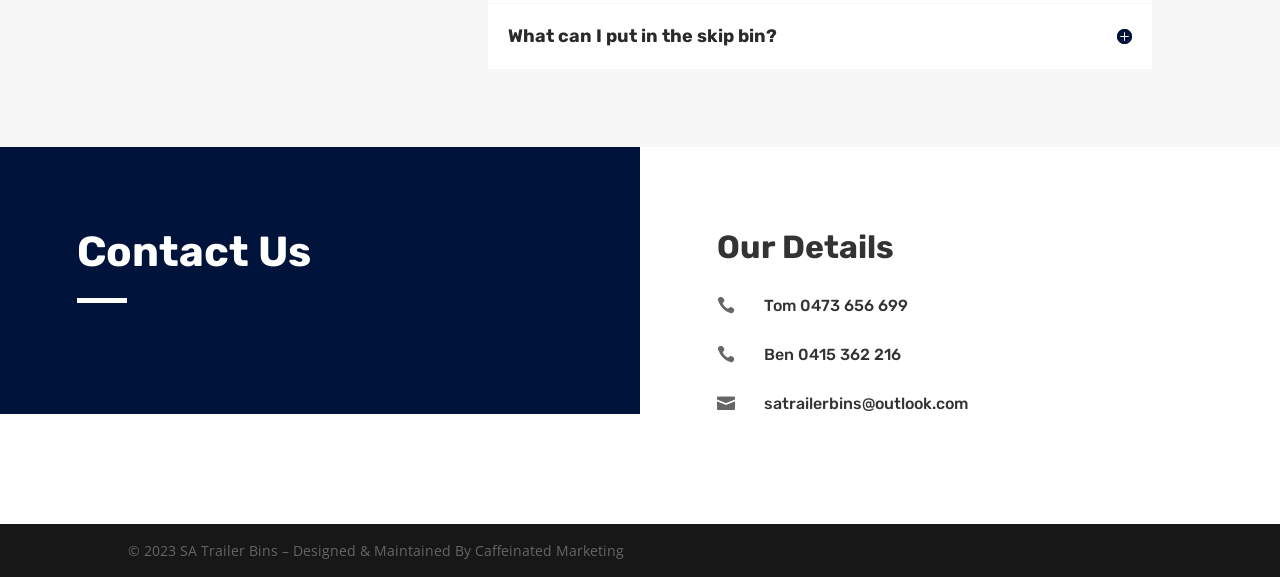How many contact persons are listed on the webpage?
Could you give a comprehensive explanation in response to this question?

I counted the number of contact persons by looking at the LayoutTable elements with bounding box coordinates [0.56, 0.513, 0.94, 0.564] and [0.56, 0.598, 0.94, 0.649], which contain the contact information of Tom and Ben respectively.